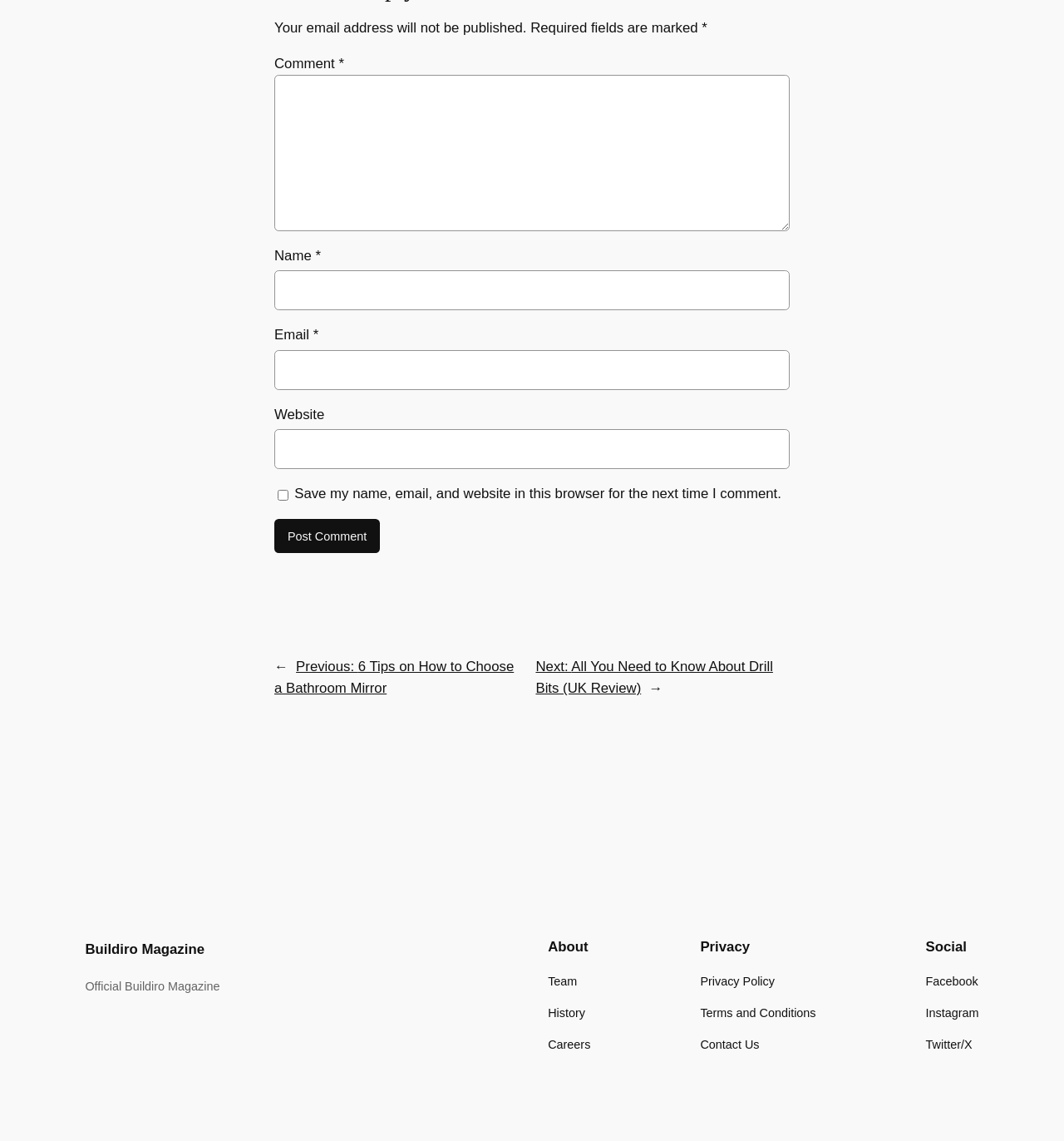What is the text of the 'Posts' navigation link? Based on the image, give a response in one word or a short phrase.

Previous: 6 Tips on How to Choose a Bathroom Mirror